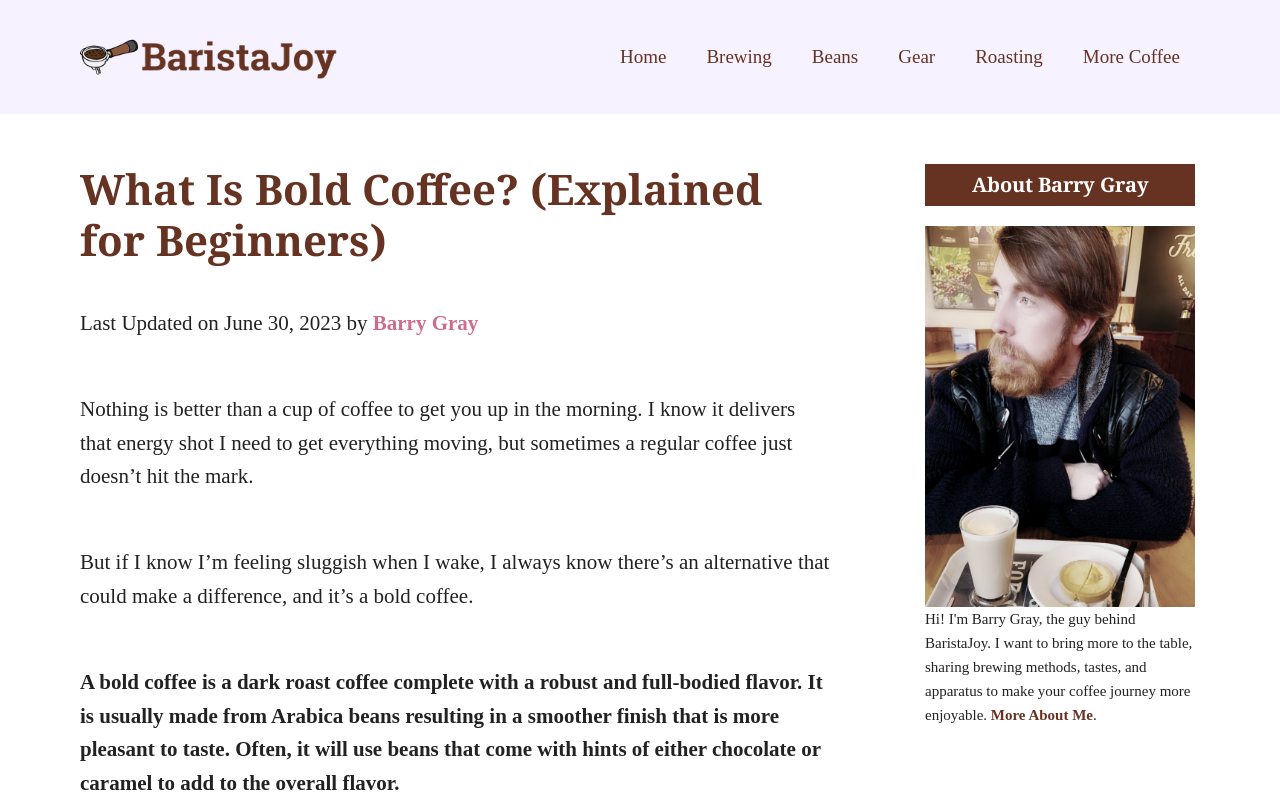Extract the text of the main heading from the webpage.

What Is Bold Coffee? (Explained for Beginners)